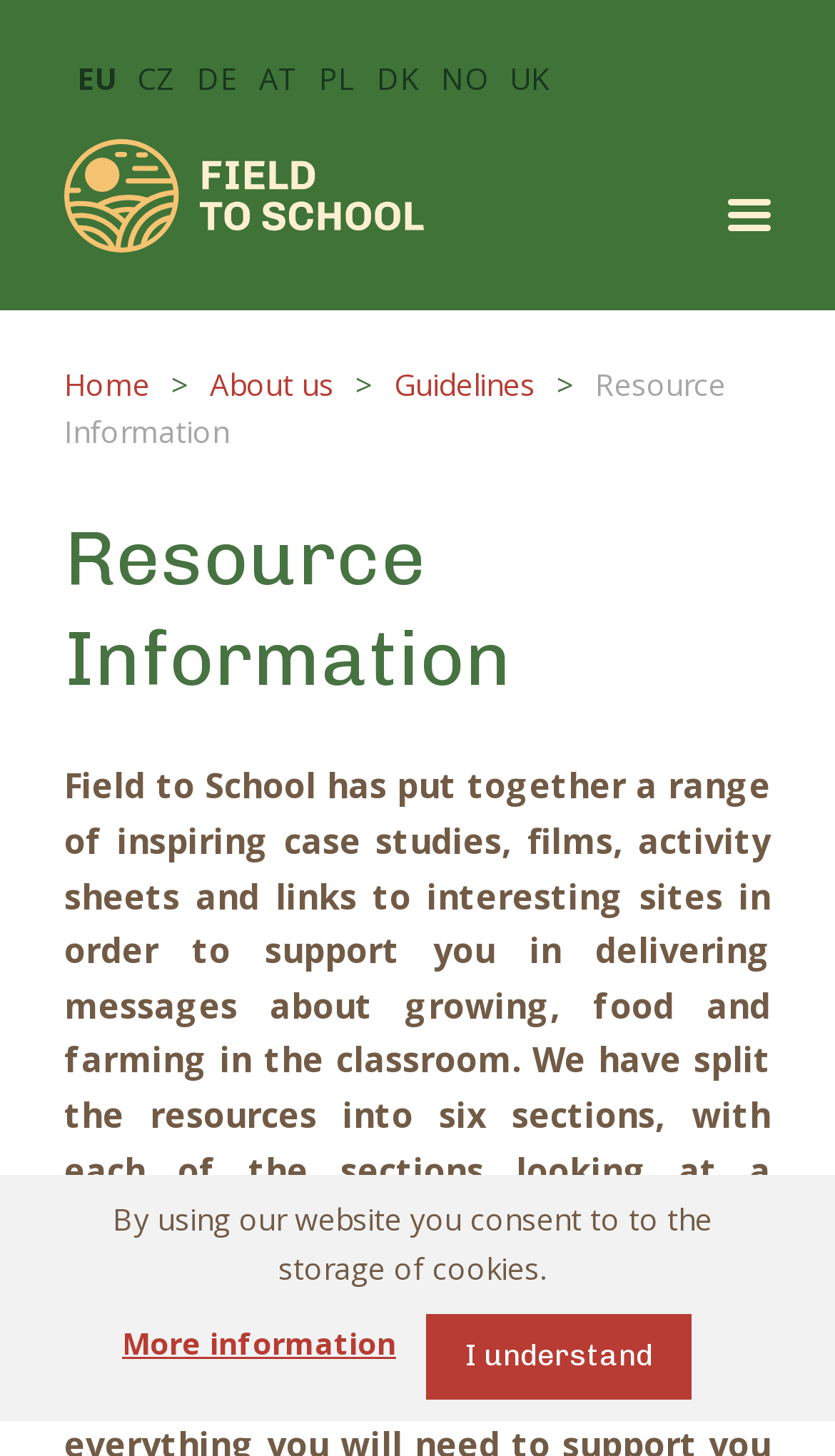Create a detailed narrative describing the layout and content of the webpage.

The webpage is titled "Field to school - Resource Information". At the top, there are 8 country links, namely "EU", "CZ", "DE", "AT", "PL", "DK", "NO", and "UK", aligned horizontally and evenly spaced. 

Below the country links, there is a banner-like element with an image and a link. The image is positioned to the left of the link. 

To the right of the banner, there are three links: "Home", "About us", and "Guidelines", arranged vertically. A "greater than" symbol (>) separates the "Home" and "About us" links. 

On the same horizontal level as the links, there is a static text "Resource Information" that spans almost the entire width of the page. 

Below the links and the static text, there is a heading "Resource Information" that occupies a significant portion of the page width. 

At the bottom of the page, there is a static text that informs users about the storage of cookies when using the website. To the right of this text, there is a link "More information" and a button "I understand" positioned side by side.